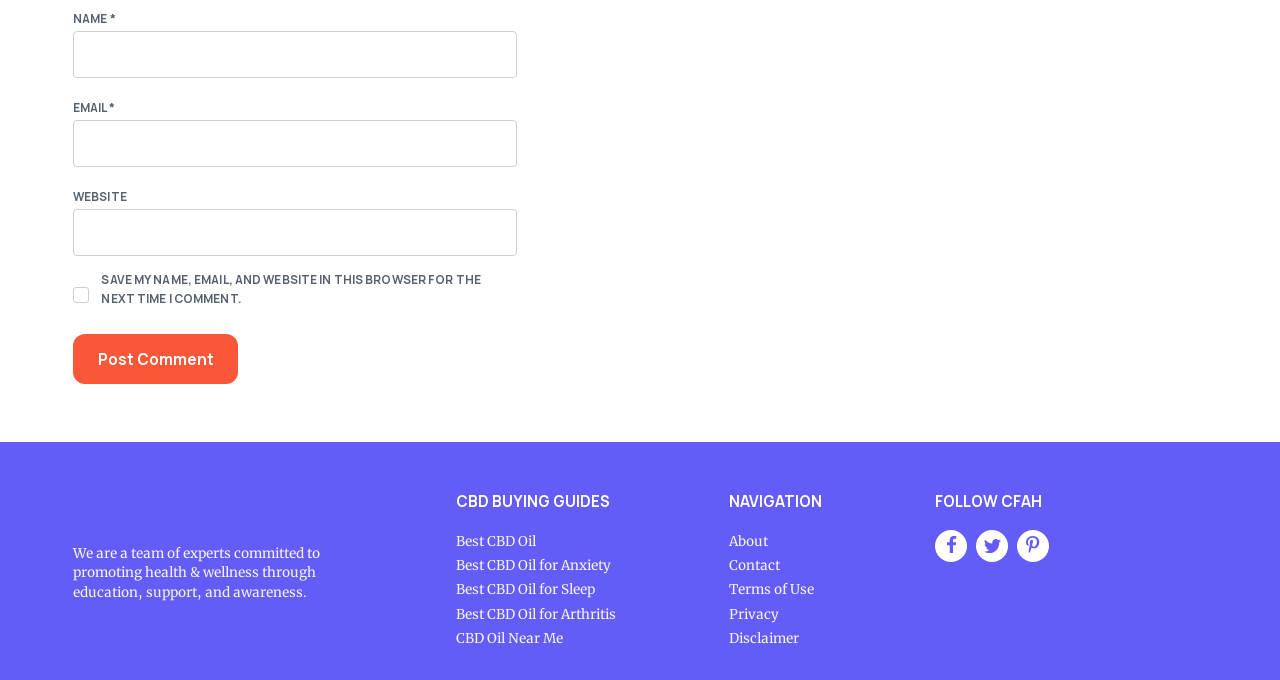Determine the bounding box coordinates of the element that should be clicked to execute the following command: "Click the Post Comment button".

[0.057, 0.492, 0.186, 0.565]